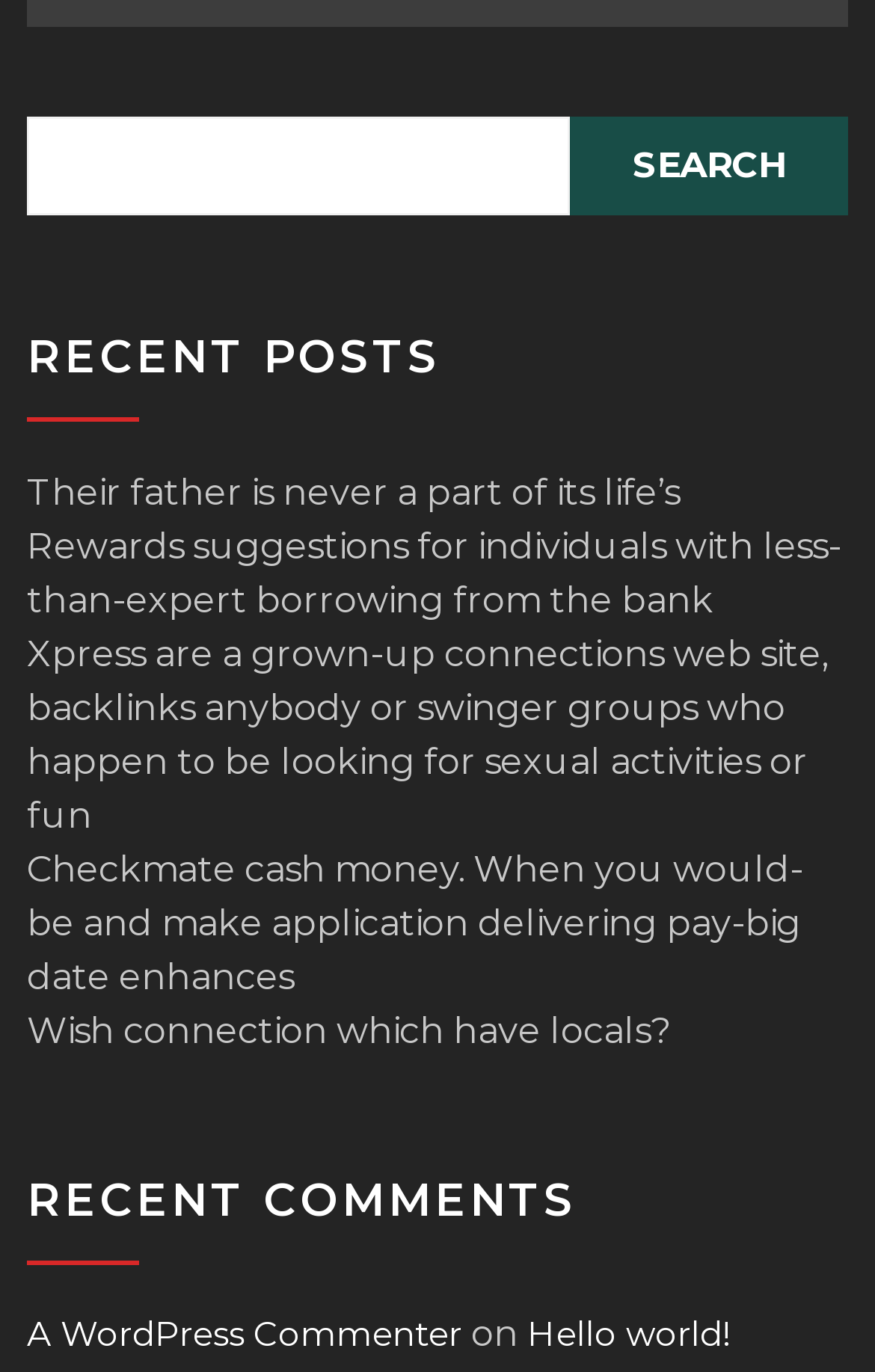Determine the bounding box of the UI component based on this description: "Fleet". The bounding box coordinates should be four float values between 0 and 1, i.e., [left, top, right, bottom].

None